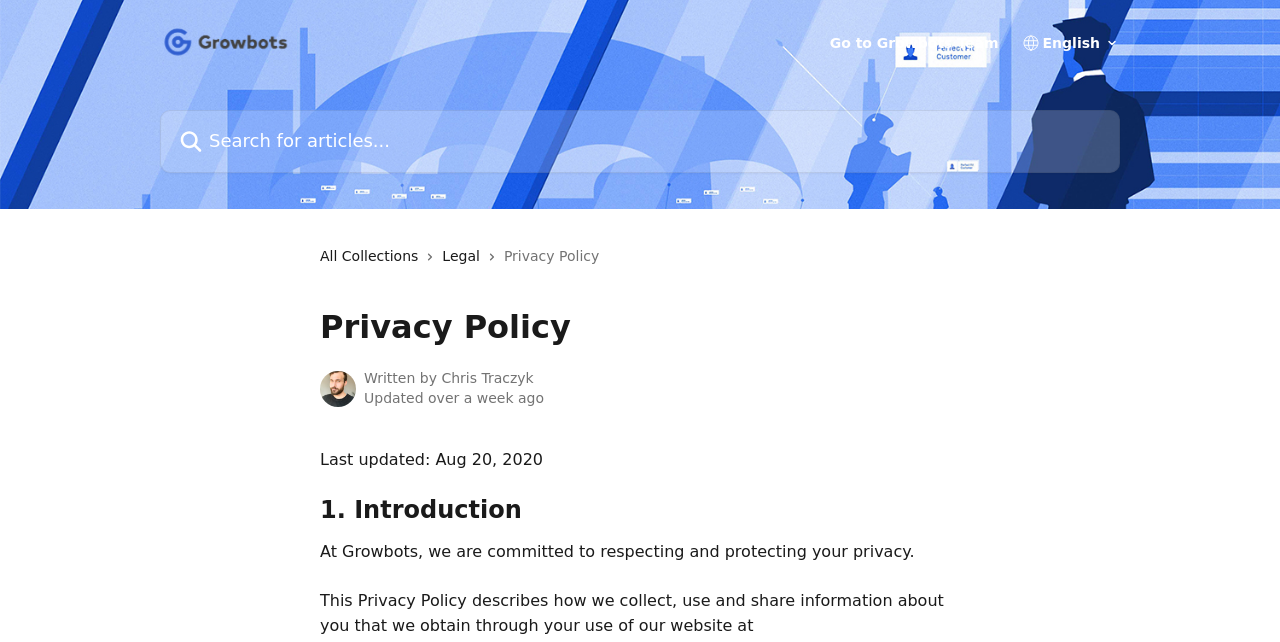Answer the question using only a single word or phrase: 
What is the topic of the current article?

Privacy Policy